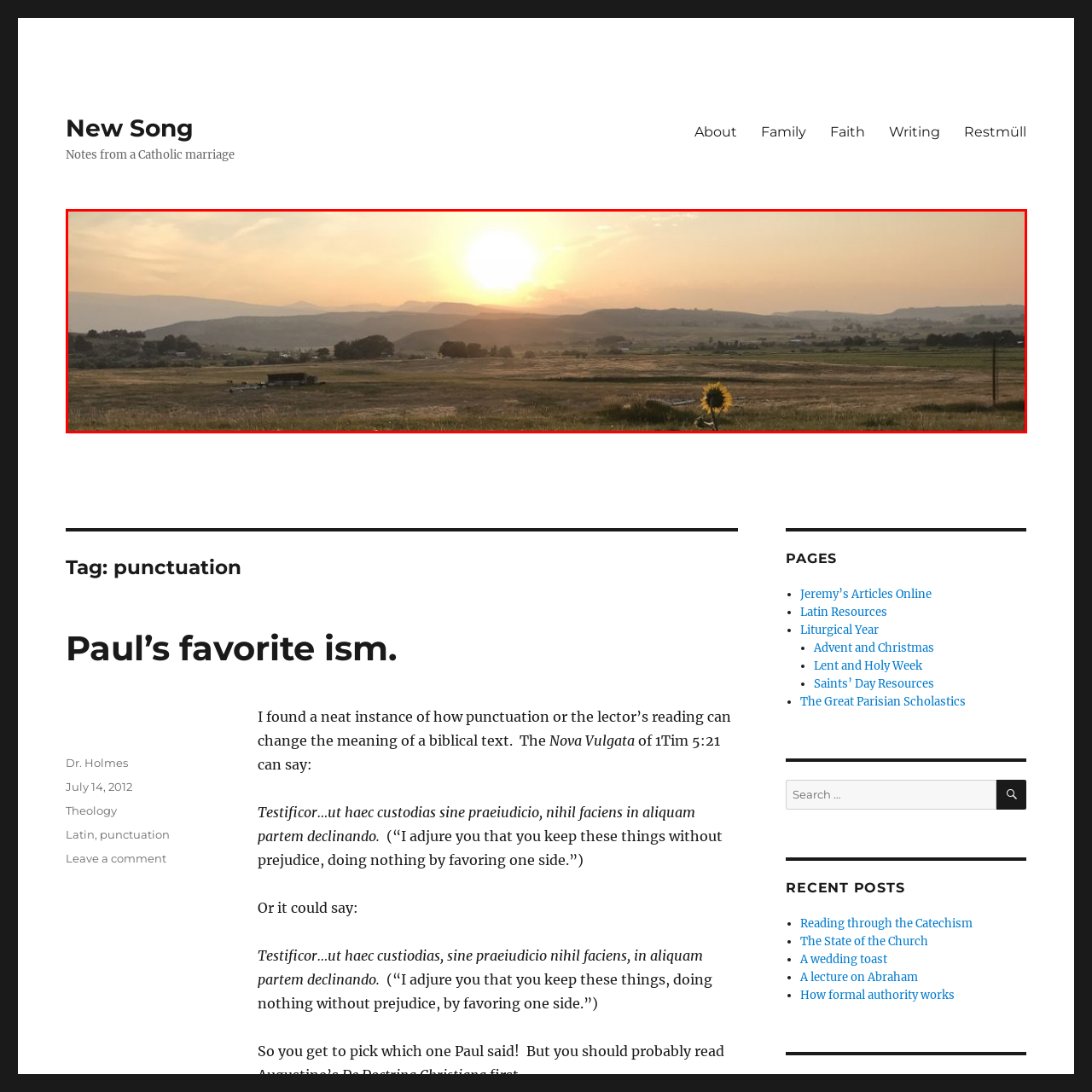Analyze the image surrounded by the red box and respond concisely: What type of setting is depicted in the image?

Rural